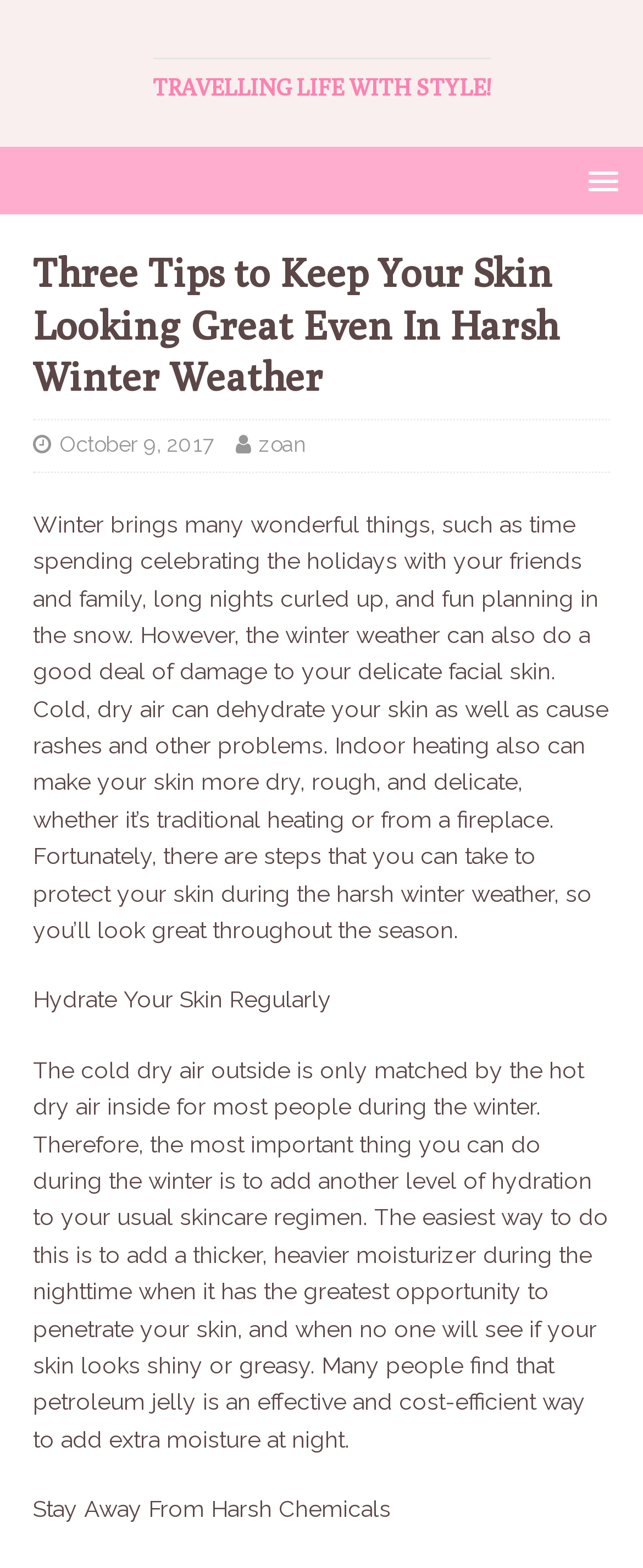Extract the main title from the webpage and generate its text.

Three Tips to Keep Your Skin Looking Great Even In Harsh Winter Weather